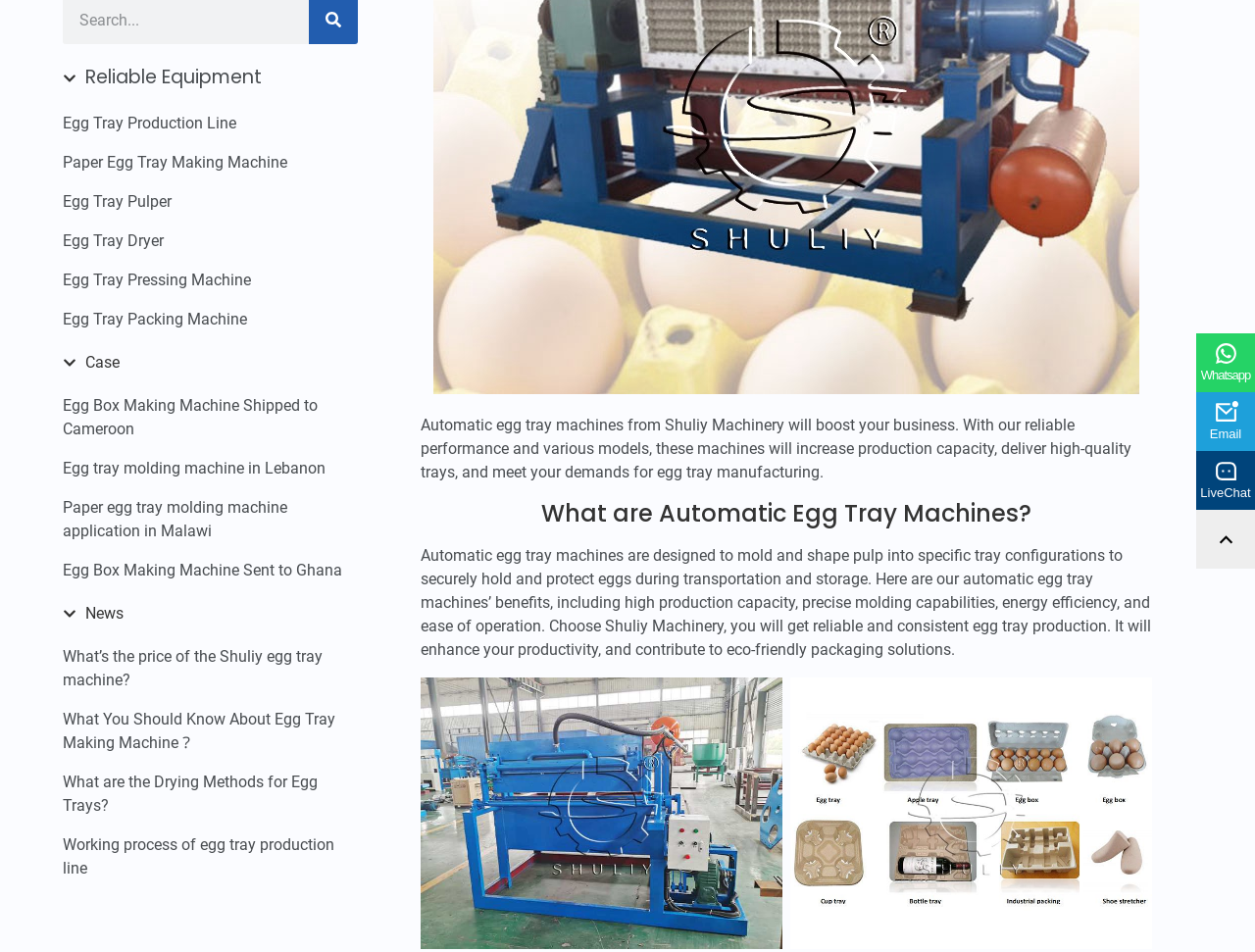Locate the UI element described by Paper Egg Tray Making Machine in the provided webpage screenshot. Return the bounding box coordinates in the format (top-left x, top-left y, bottom-right x, bottom-right y), ensuring all values are between 0 and 1.

[0.05, 0.159, 0.285, 0.183]